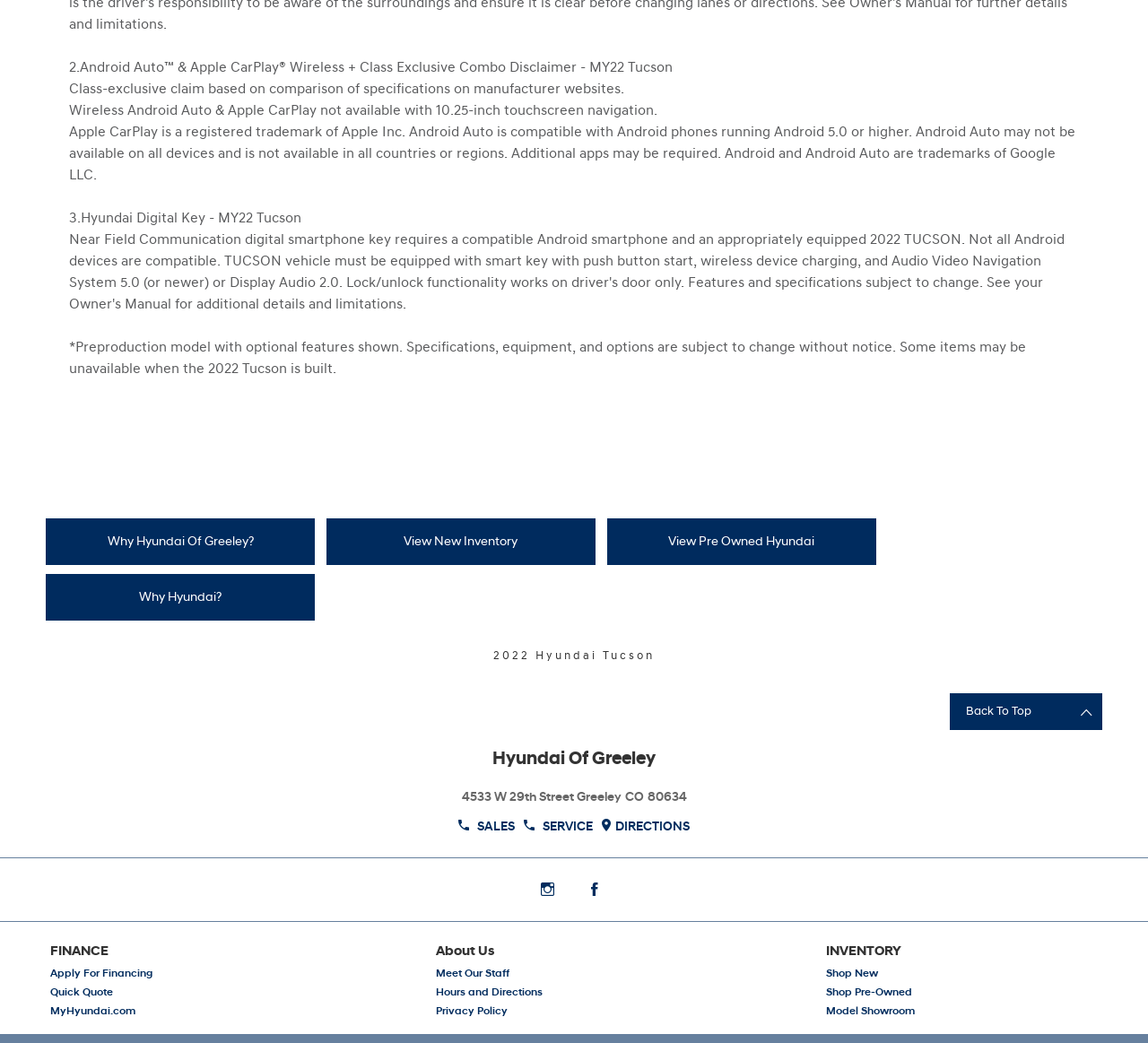Provide your answer to the question using just one word or phrase: What is the link to apply for financing?

Apply For Financing